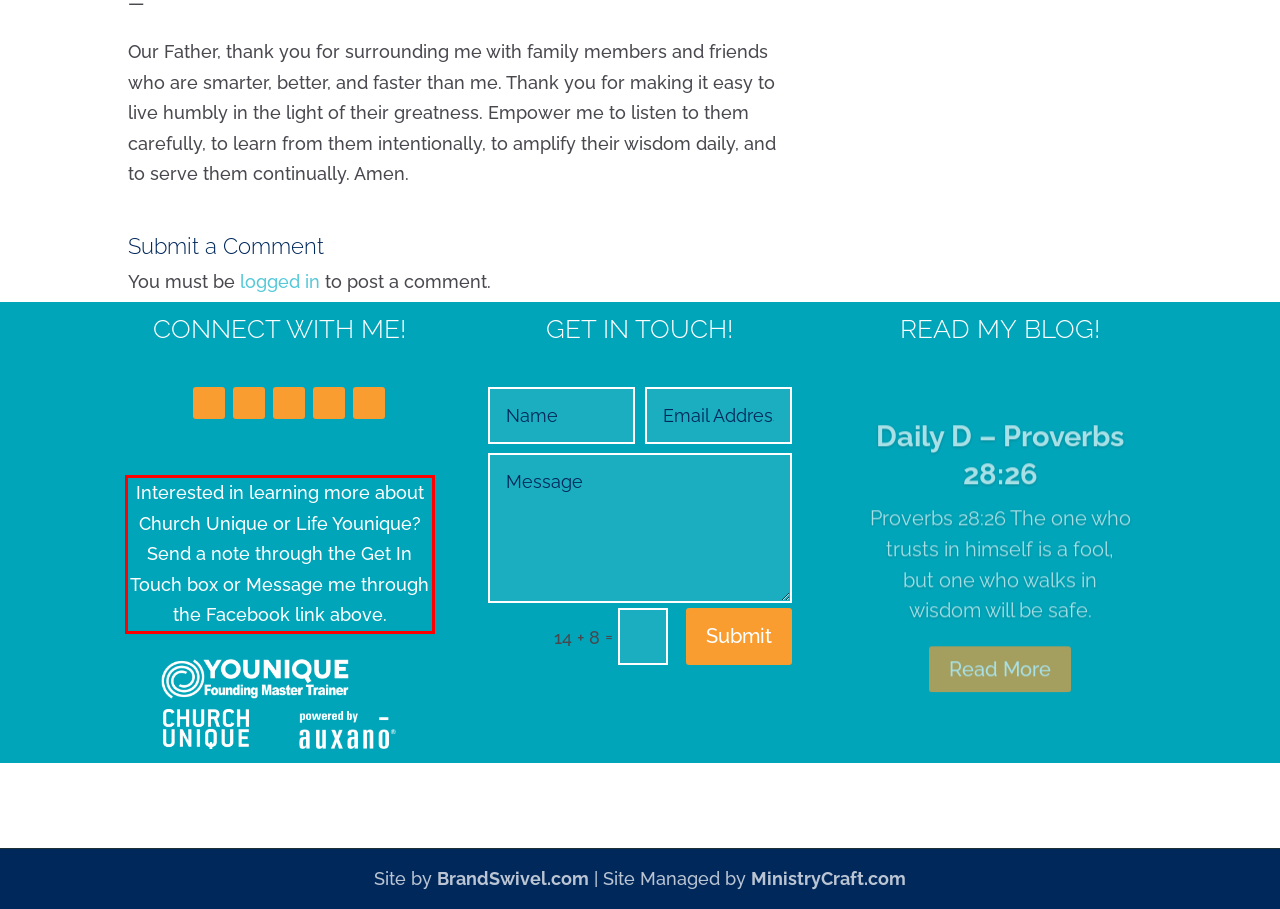Within the screenshot of a webpage, identify the red bounding box and perform OCR to capture the text content it contains.

Interested in learning more about Church Unique or Life Younique? Send a note through the Get In Touch box or Message me through the Facebook link above.